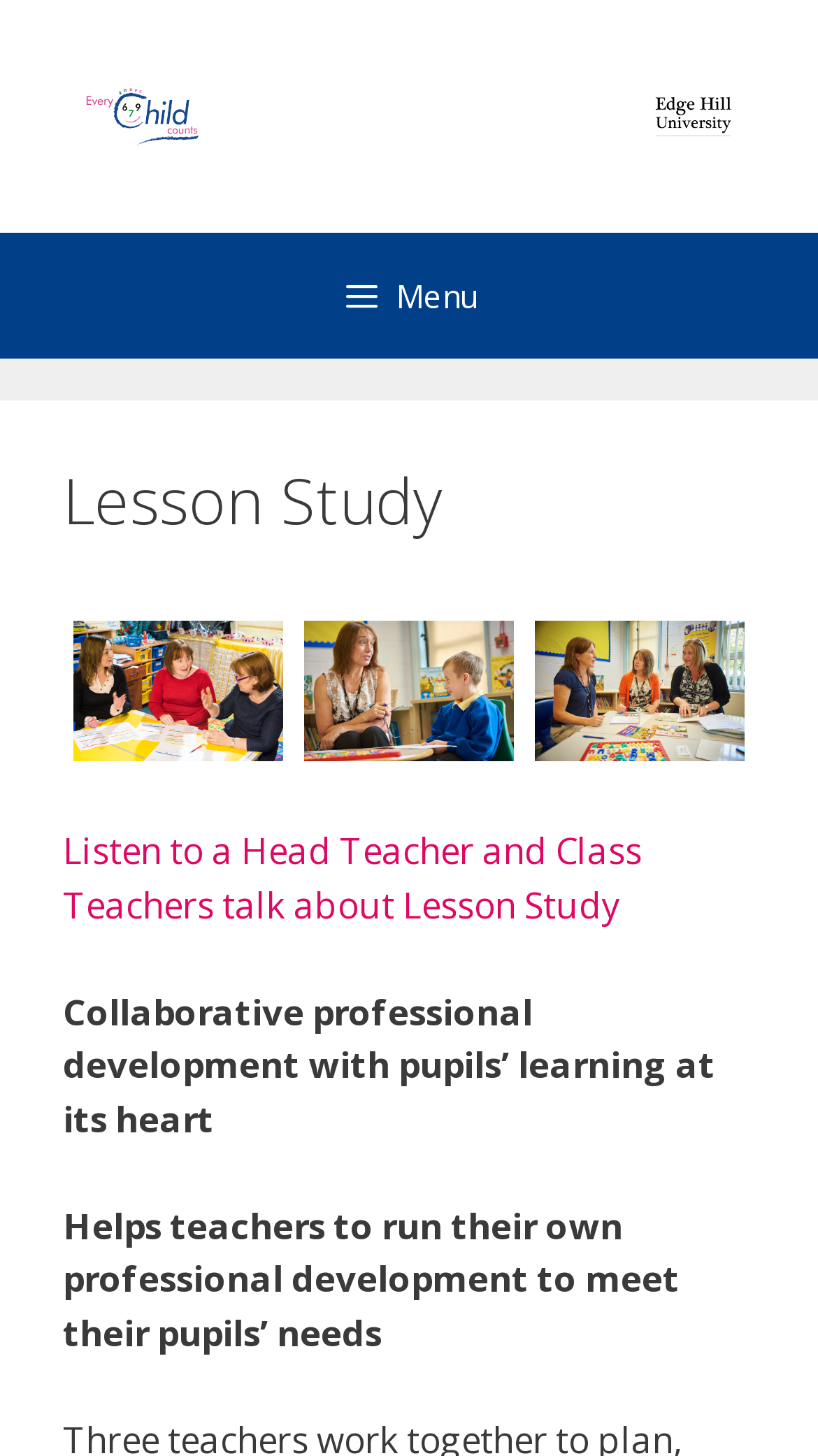Give a one-word or one-phrase response to the question:
What is the purpose of Lesson Study?

Collaborative professional development